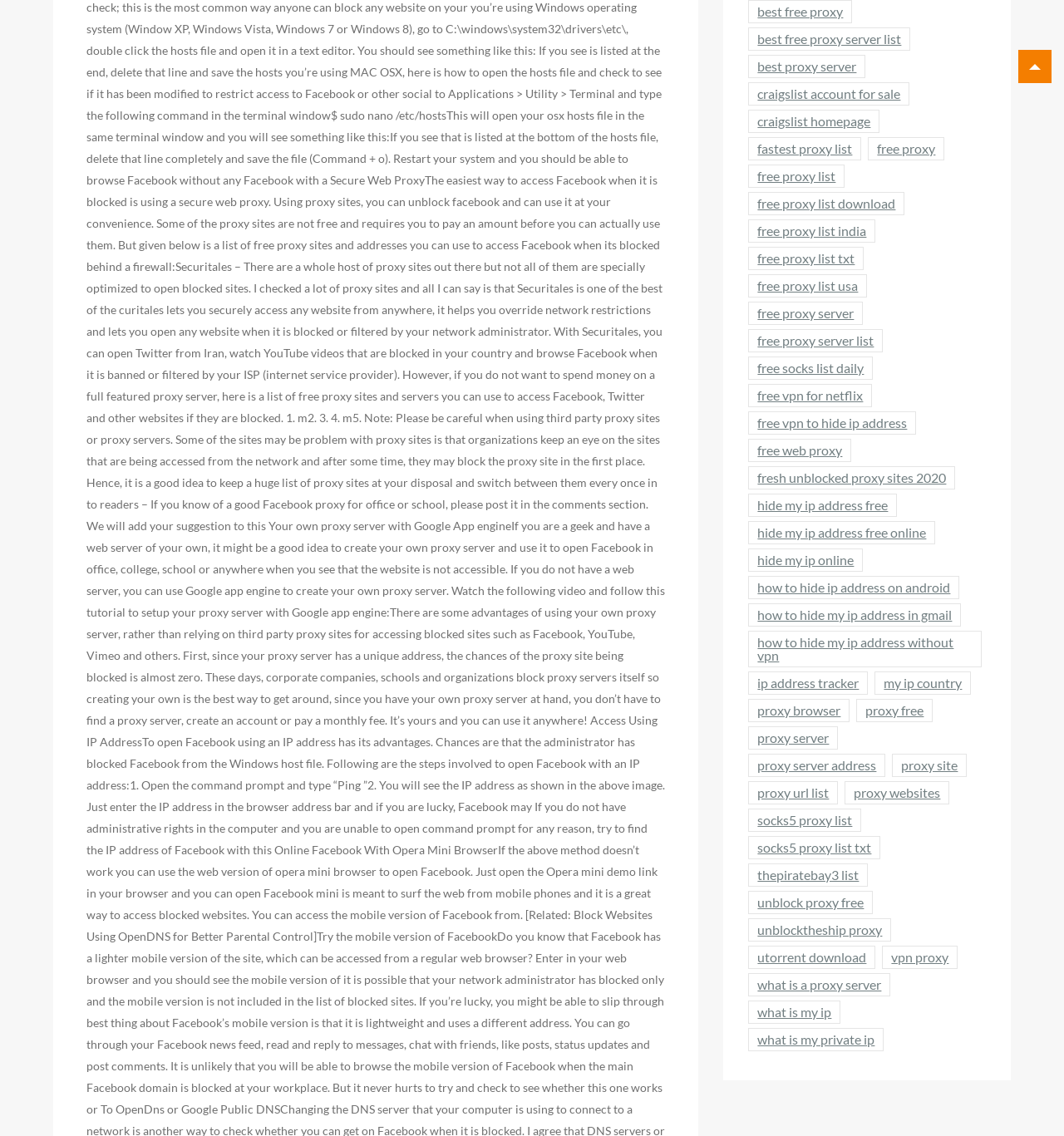Please identify the bounding box coordinates of the clickable area that will fulfill the following instruction: "visit craigslist homepage". The coordinates should be in the format of four float numbers between 0 and 1, i.e., [left, top, right, bottom].

[0.703, 0.097, 0.827, 0.117]